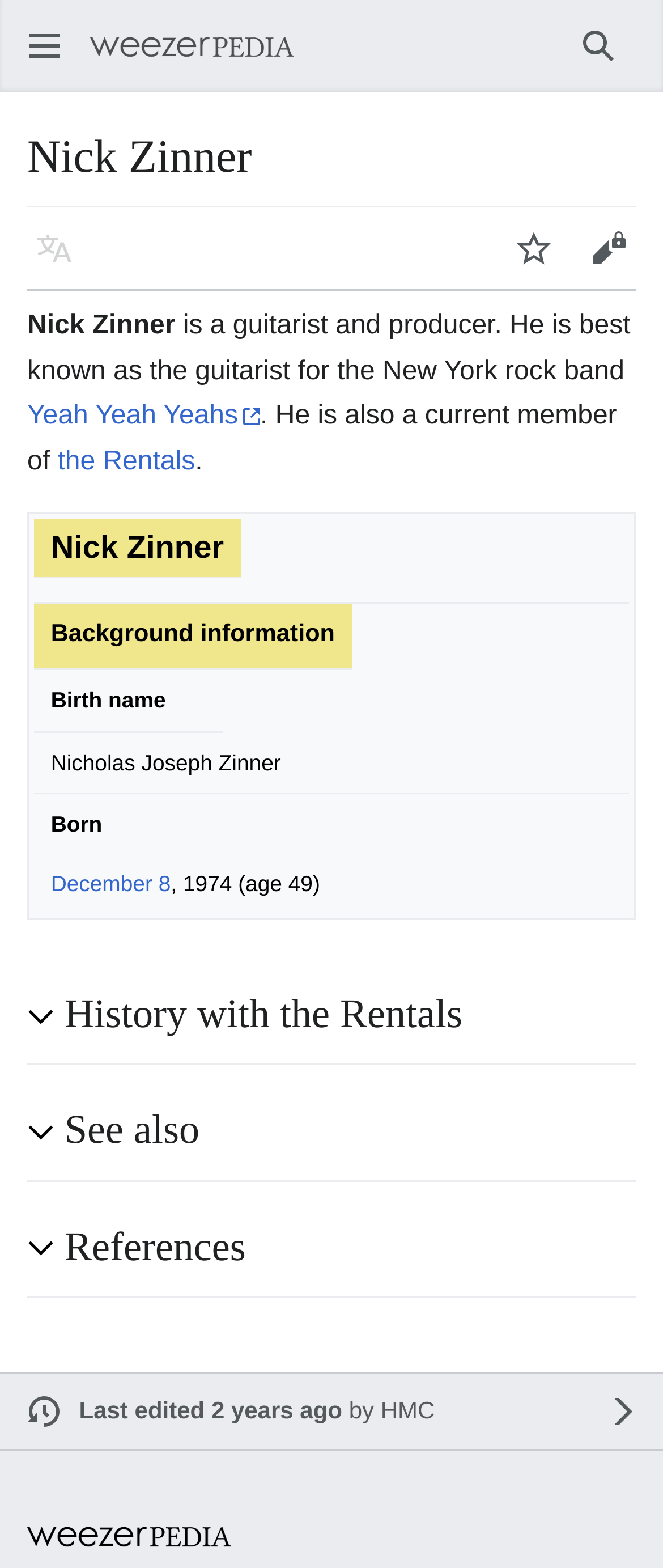What is the age of Nick Zinner?
Please use the image to provide a one-word or short phrase answer.

49